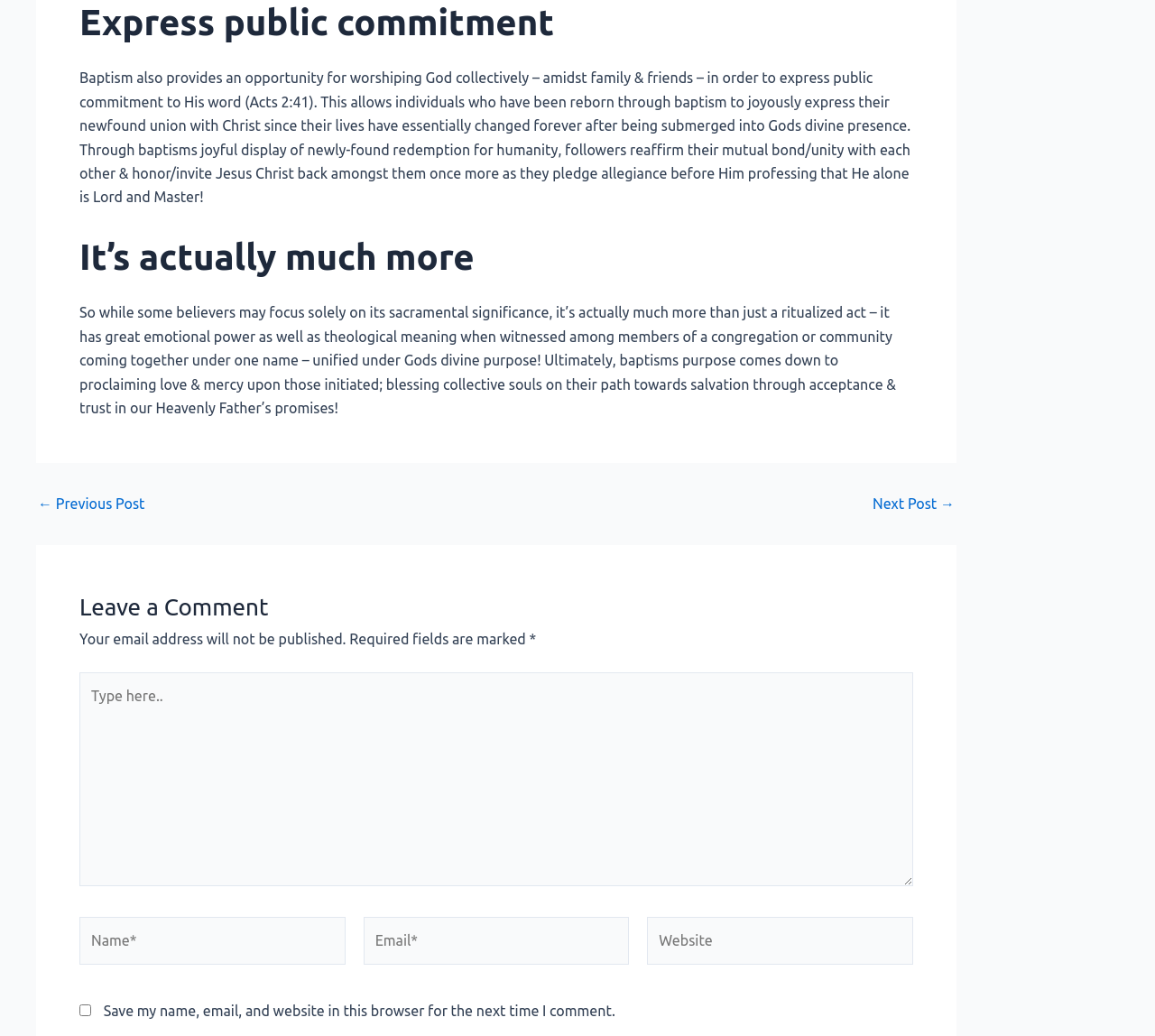Identify the bounding box of the UI component described as: "← Previous Post".

[0.033, 0.479, 0.125, 0.493]